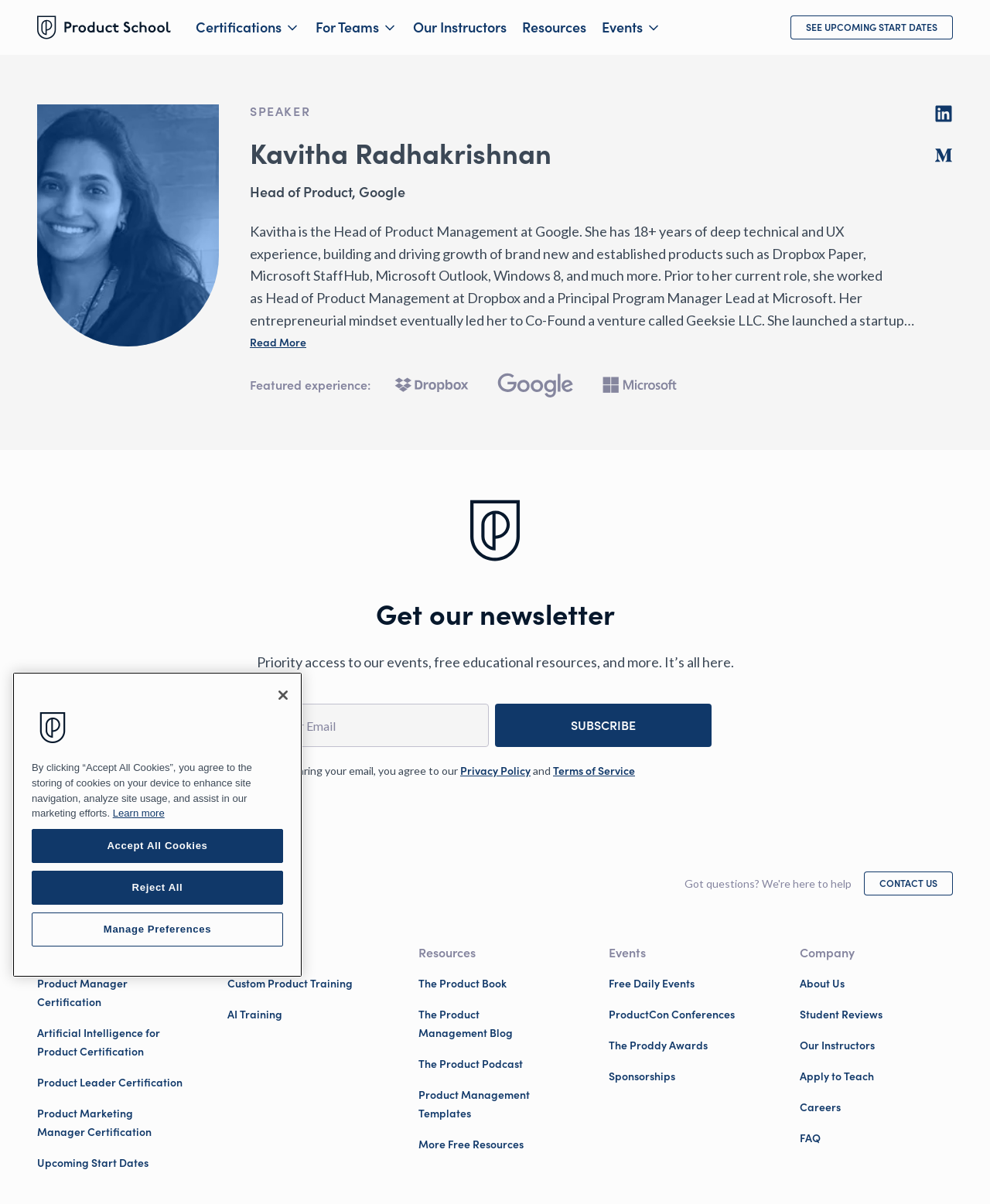Carefully observe the image and respond to the question with a detailed answer:
What is the name of the speaker?

I found the answer by looking at the heading element that says 'Kavitha Radhakrishnan' and also the static text element that says 'SPEAKER' above it, which suggests that Kavitha Radhakrishnan is the speaker.